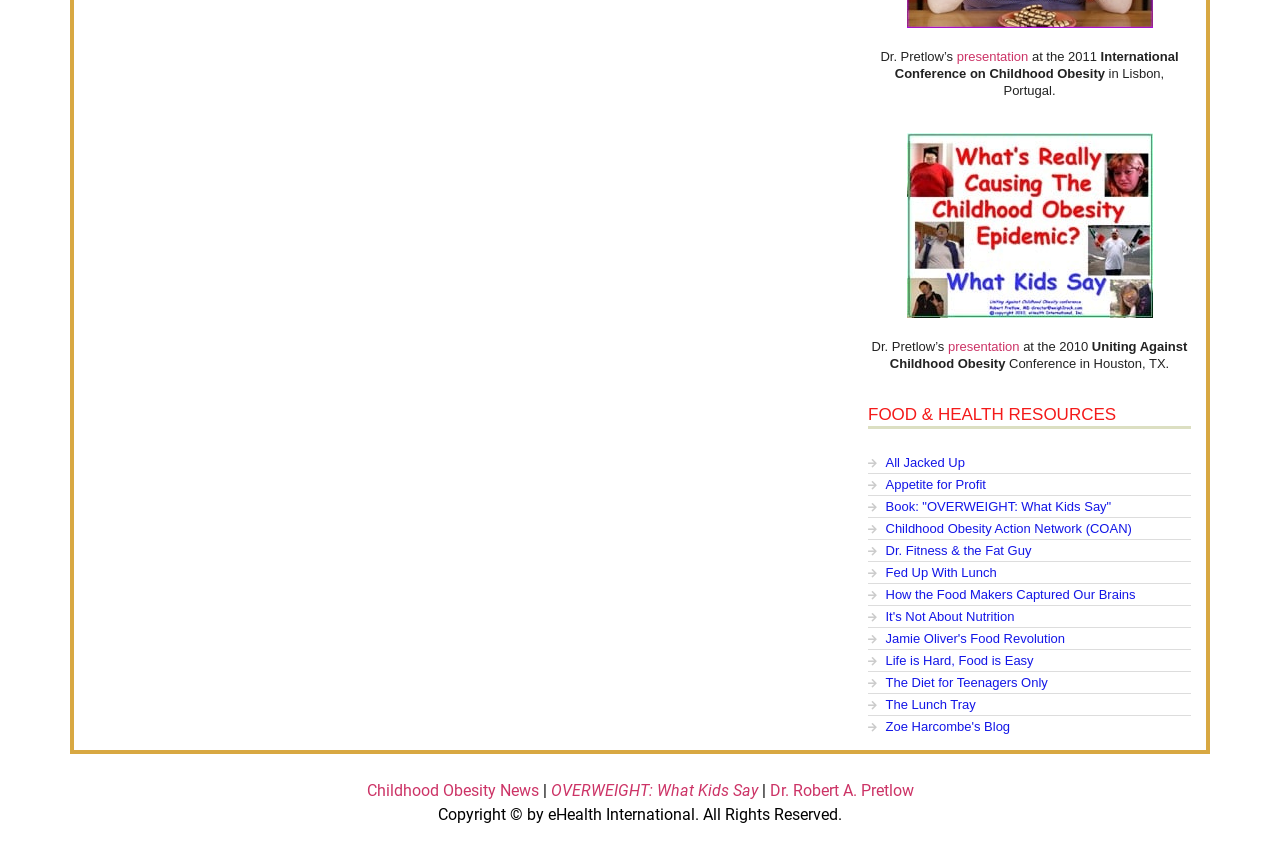Find the bounding box coordinates for the area you need to click to carry out the instruction: "read Dr. Robert A. Pretlow's profile". The coordinates should be four float numbers between 0 and 1, indicated as [left, top, right, bottom].

[0.601, 0.901, 0.714, 0.923]